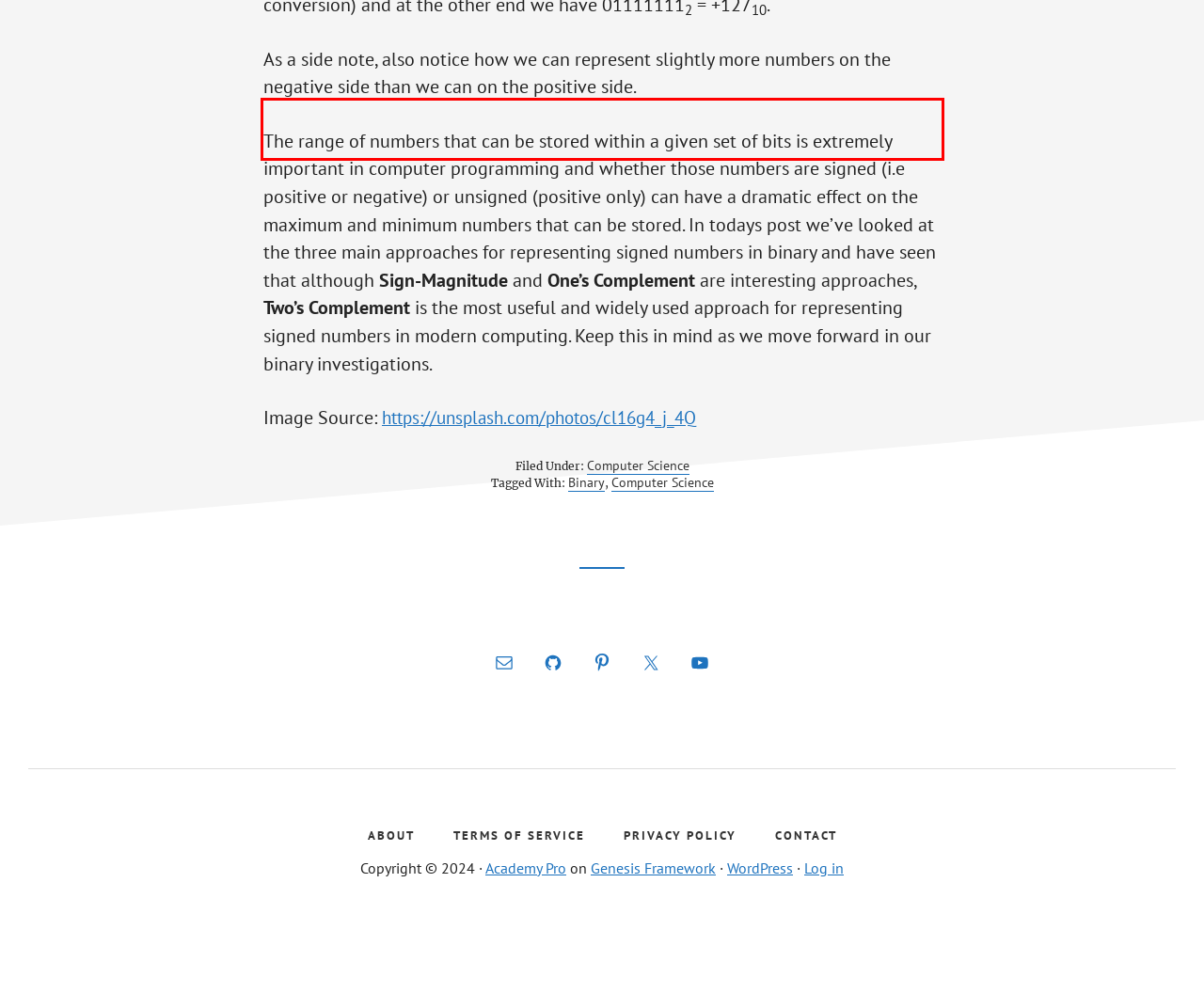Using the provided webpage screenshot, recognize the text content in the area marked by the red bounding box.

As a side note, also notice how we can represent slightly more numbers on the negative side than we can on the positive side.